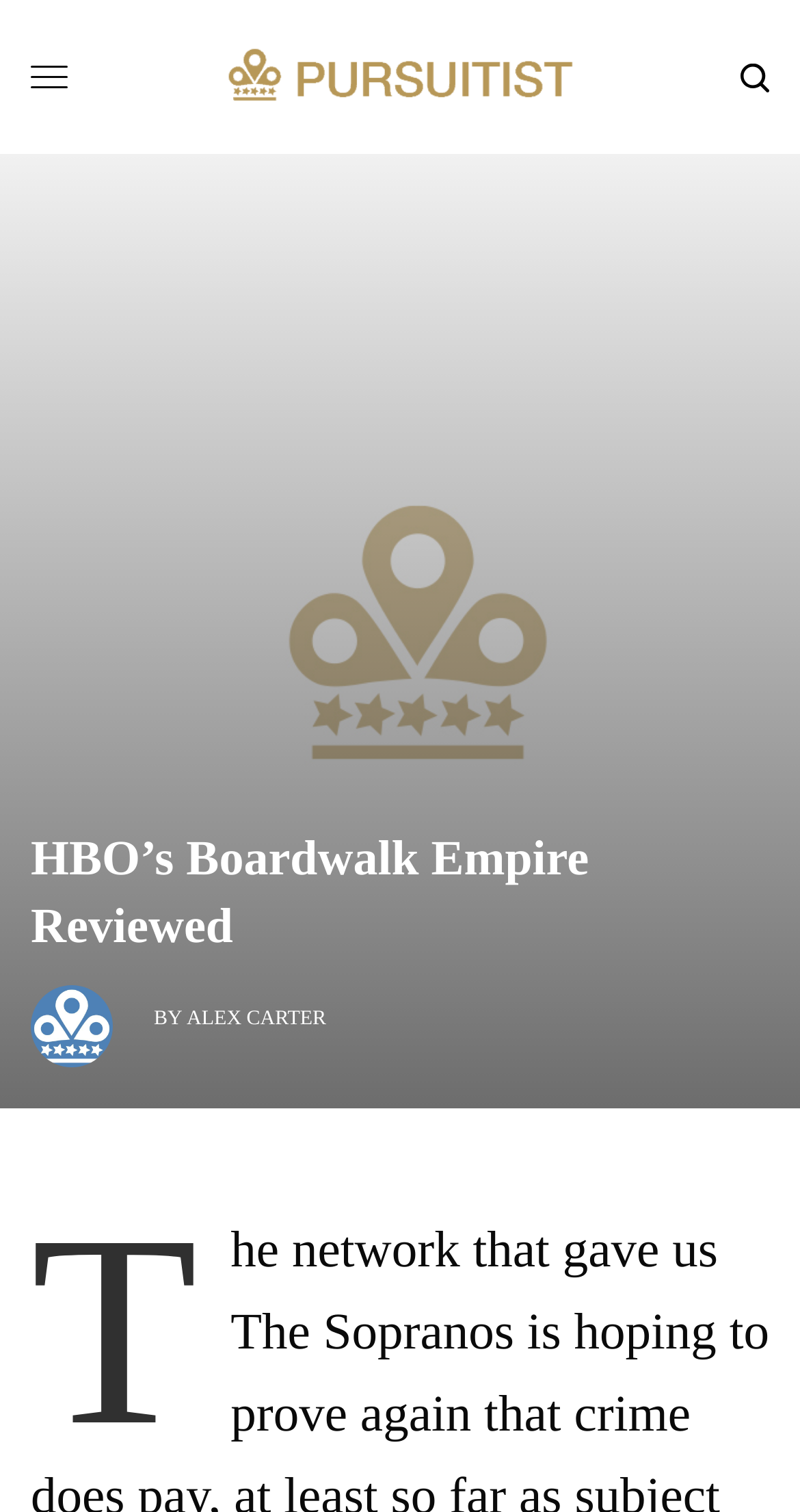Based on the element description, predict the bounding box coordinates (top-left x, top-left y, bottom-right x, bottom-right y) for the UI element in the screenshot: Alex Carter

[0.233, 0.667, 0.408, 0.682]